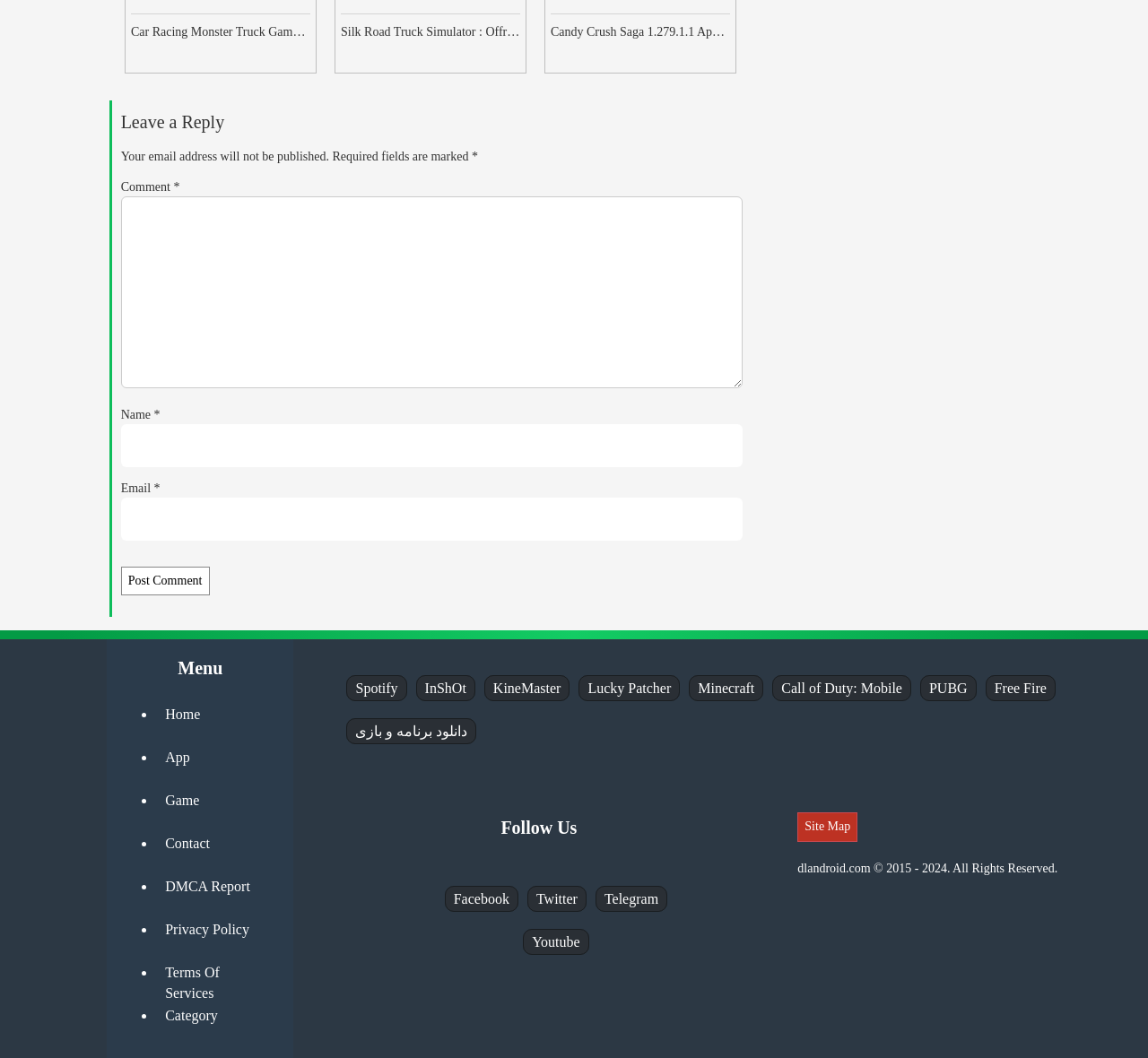Please specify the bounding box coordinates of the region to click in order to perform the following instruction: "Leave a comment".

[0.105, 0.185, 0.647, 0.367]